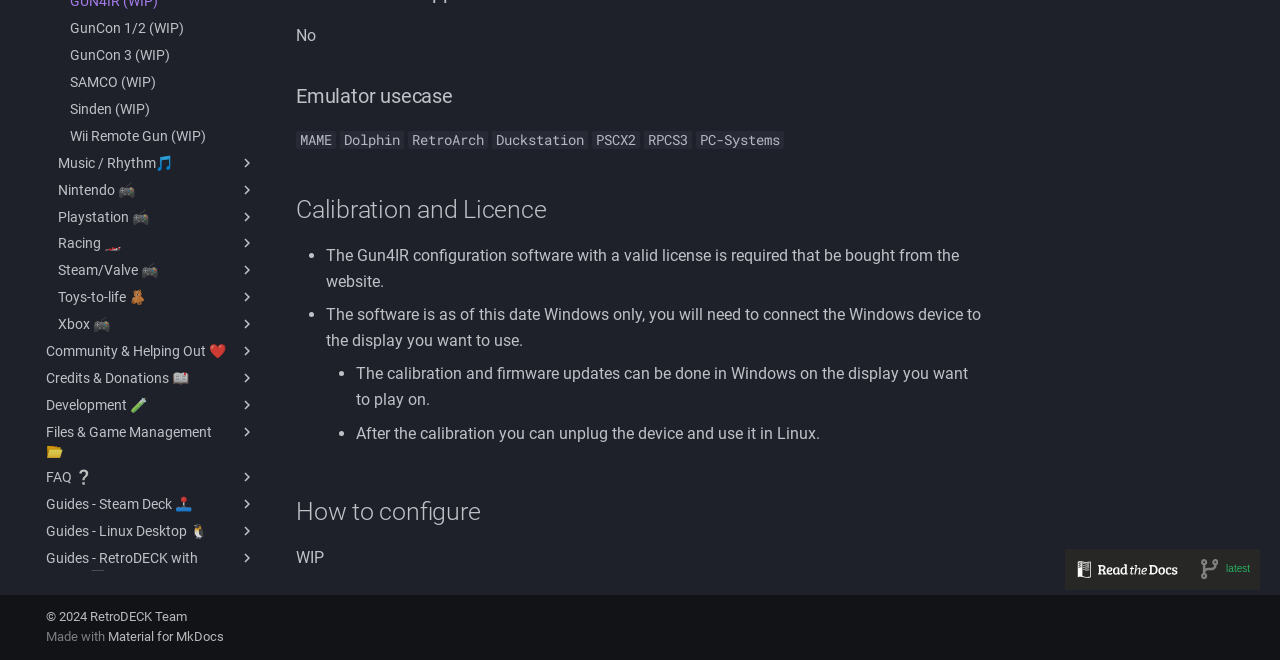Identify the bounding box for the given UI element using the description provided. Coordinates should be in the format (top-left x, top-left y, bottom-right x, bottom-right y) and must be between 0 and 1. Here is the description: Music / Rhythm🎵

[0.045, 0.233, 0.2, 0.26]